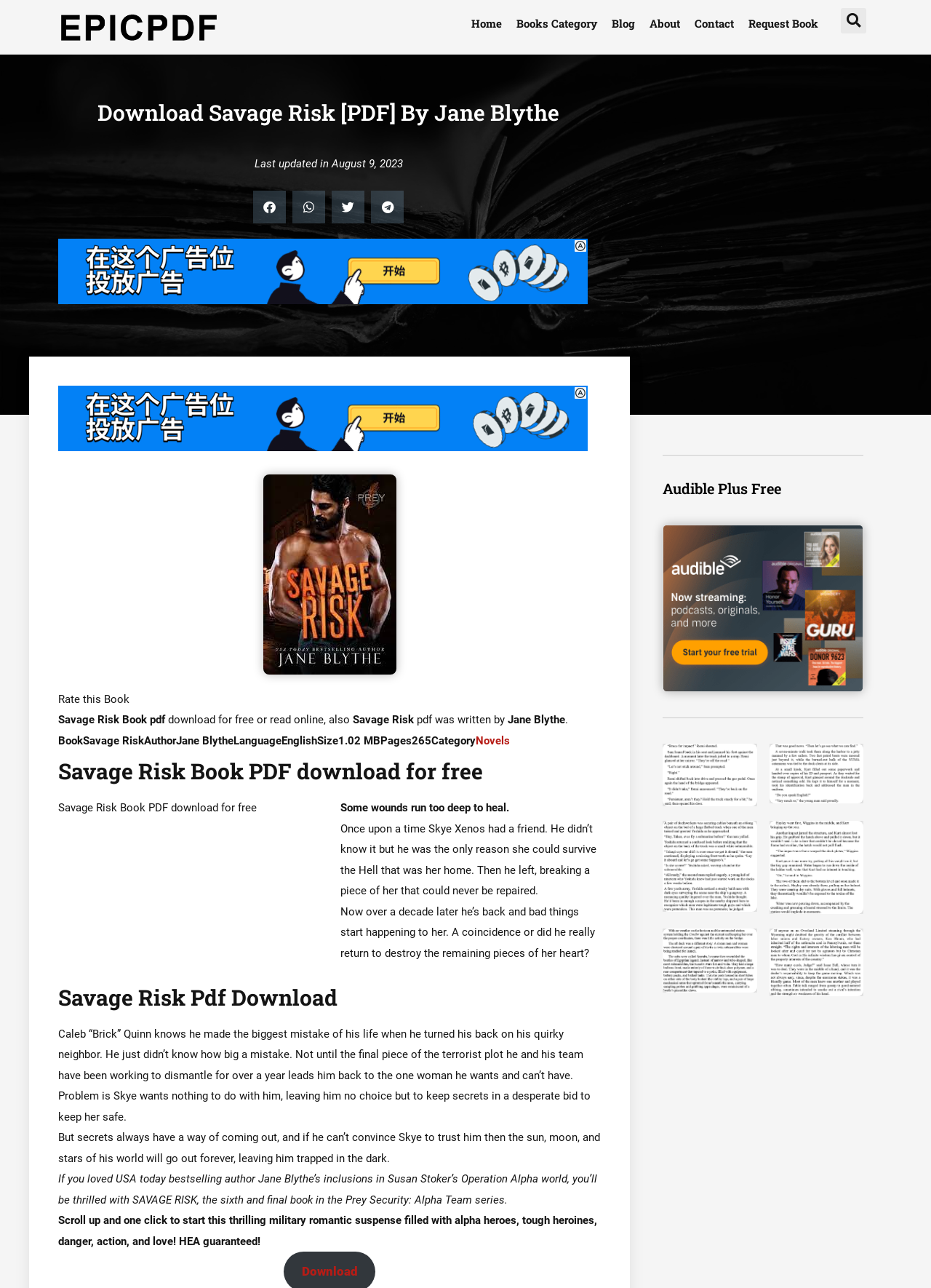What is the language of the book?
Can you provide a detailed and comprehensive answer to the question?

The language of the book can be found in the StaticText 'English' which is located near the StaticText 'Language'.